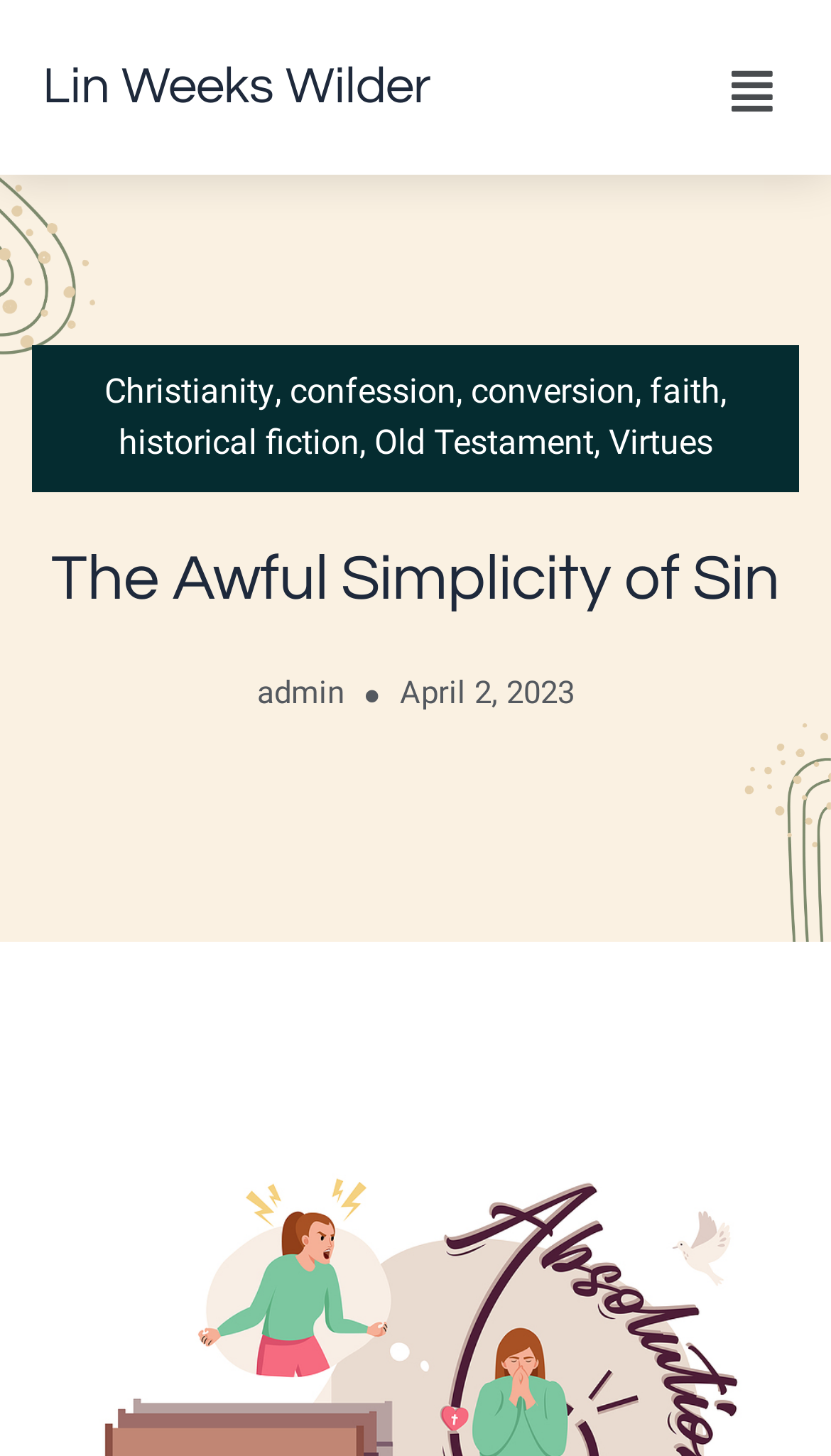What is the theme of the article?
Answer the question in as much detail as possible.

I determined the theme of the article by examining the static text elements that appear to be categories or tags, and 'Christianity' is one of the prominent ones, along with 'confession', 'conversion', 'faith', and others, suggesting that the article is related to Christianity.